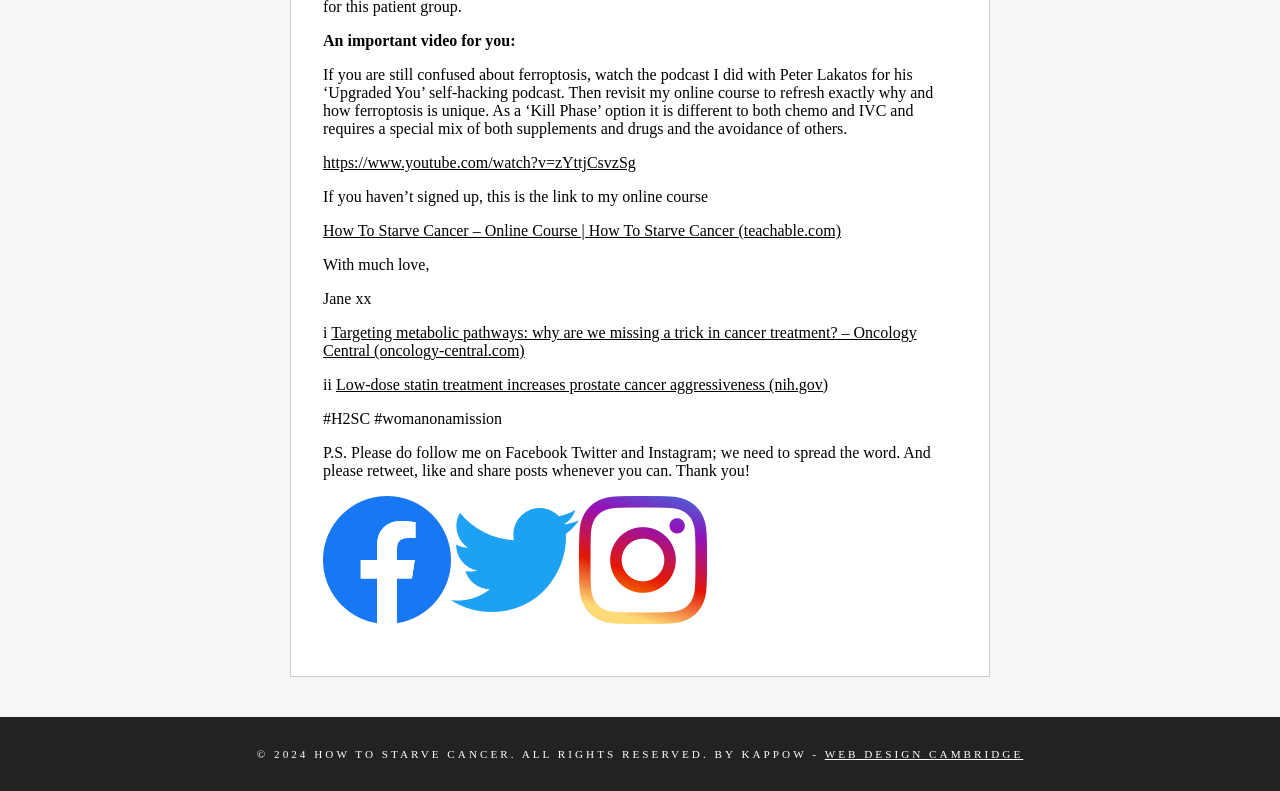Please provide the bounding box coordinate of the region that matches the element description: Web Design Cambridge. Coordinates should be in the format (top-left x, top-left y, bottom-right x, bottom-right y) and all values should be between 0 and 1.

[0.644, 0.946, 0.799, 0.961]